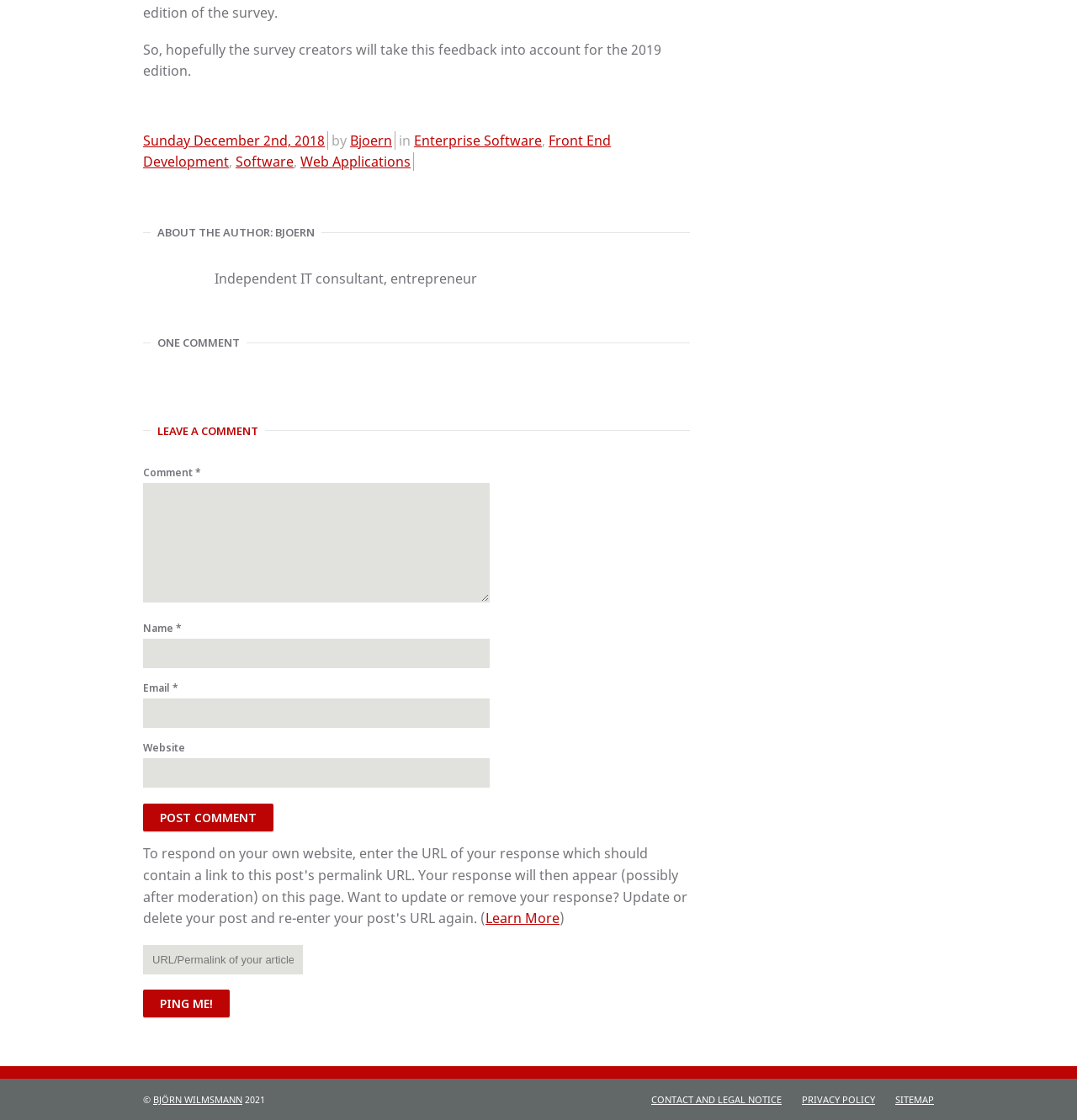Find and specify the bounding box coordinates that correspond to the clickable region for the instruction: "Ping me!".

[0.133, 0.883, 0.213, 0.908]